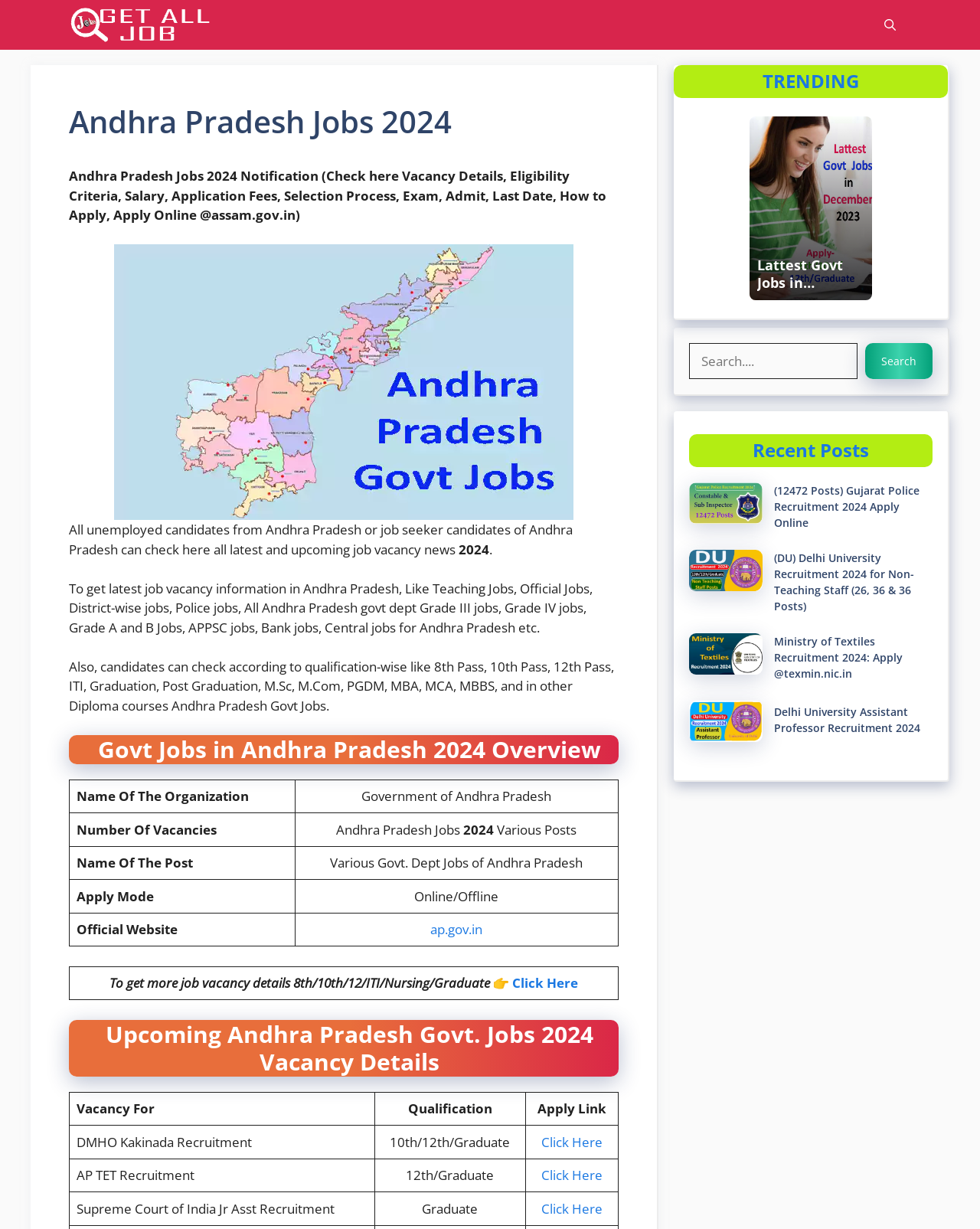Answer the following in one word or a short phrase: 
What is the official website for the Andhra Pradesh govt jobs?

ap.gov.in